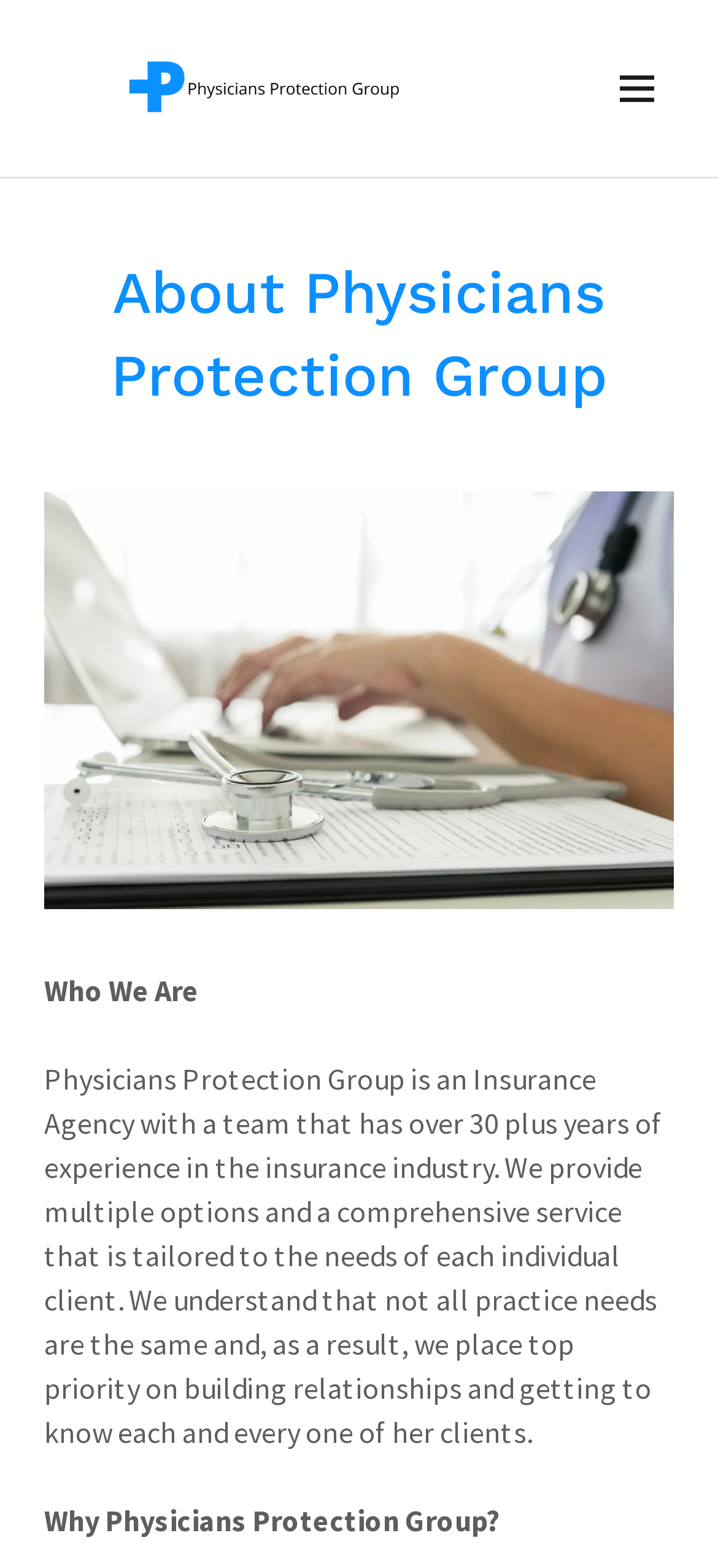Construct a comprehensive caption that outlines the webpage's structure and content.

The webpage is about Physicians Protection Group, an insurance agency. At the top, there is a main section that spans the entire width of the page. Within this section, there is a link to the Physicians Protection Group on the left, accompanied by an image with the same name. On the right, there is a hamburger site navigation icon, which is a button that can be expanded to reveal a menu.

Below the main section, there is a heading that reads "About Physicians Protection Group", which is centered on the page. Underneath the heading, there are three blocks of text. The first block is a title that says "Who We Are". The second block is a paragraph that describes the agency's experience, services, and approach to building relationships with clients. The third block is another title that asks "Why Physicians Protection Group?".

To the right of the text blocks, there is a large image that takes up most of the page's width. The image is positioned above the "Who We Are" title and extends down to the middle of the second text block.